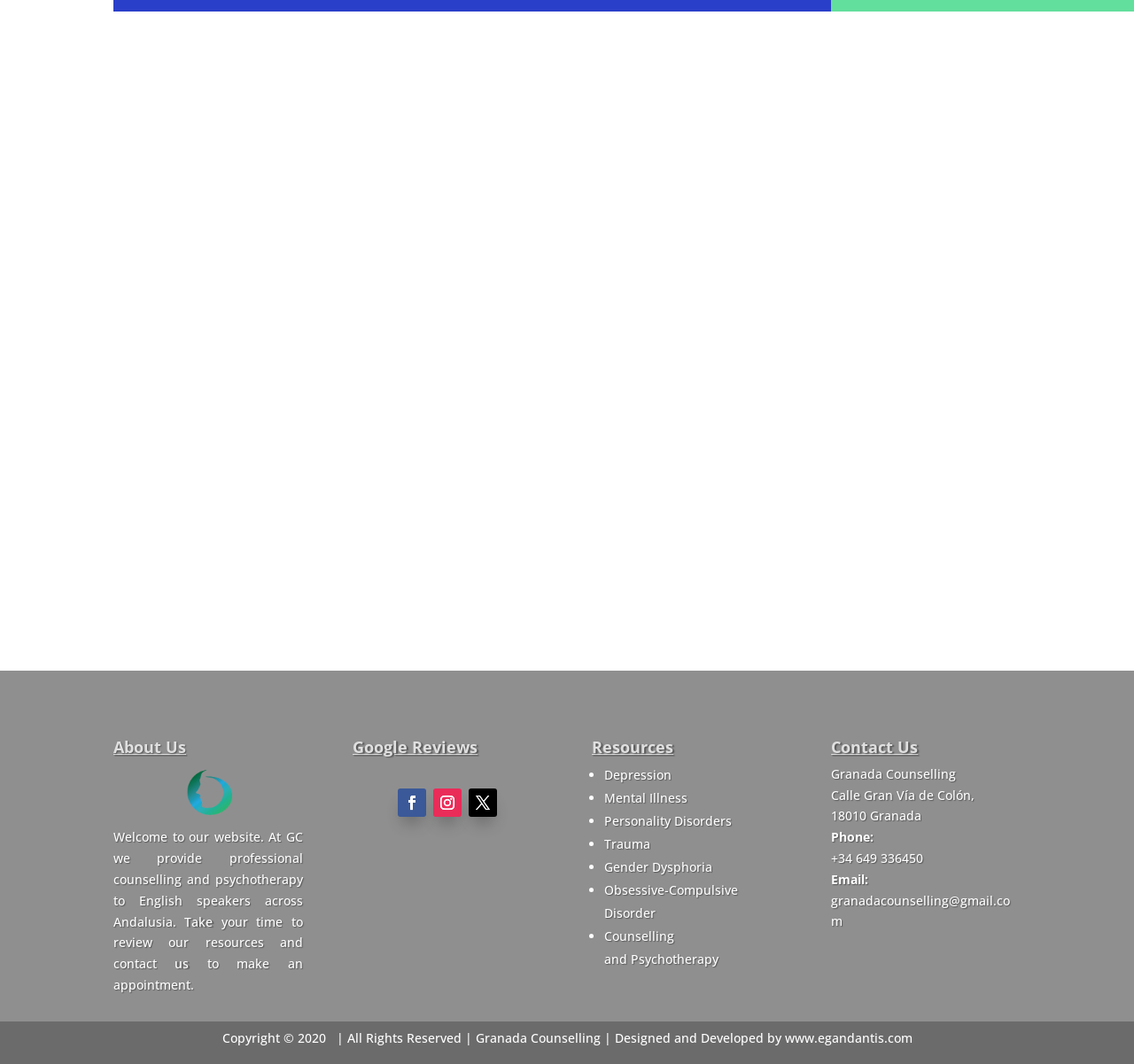Identify the bounding box coordinates for the element you need to click to achieve the following task: "Click the 'CALL US' link". Provide the bounding box coordinates as four float numbers between 0 and 1, in the form [left, top, right, bottom].

[0.137, 0.265, 0.225, 0.278]